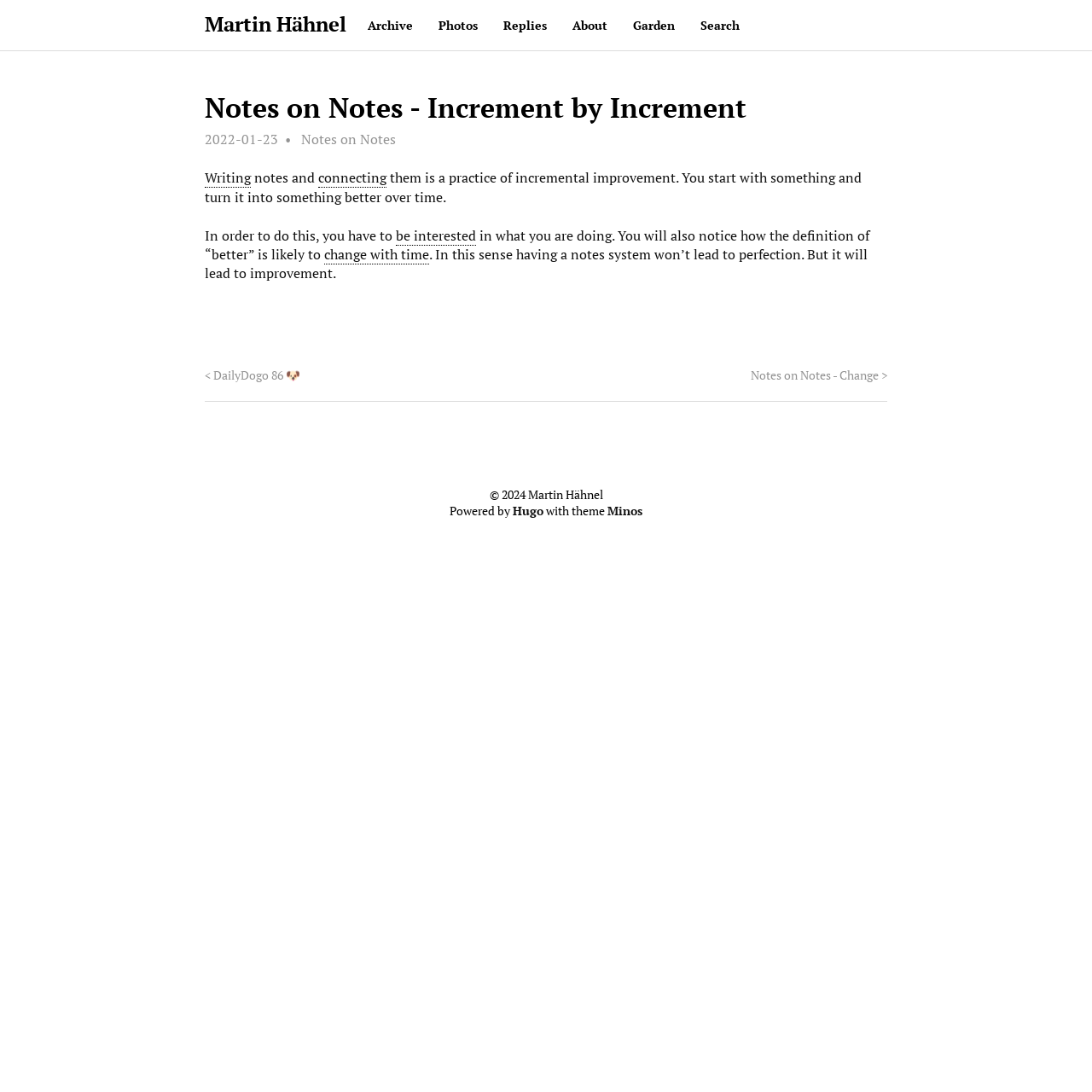Identify the bounding box coordinates of the clickable region to carry out the given instruction: "check the daily dogo".

[0.188, 0.331, 0.5, 0.352]